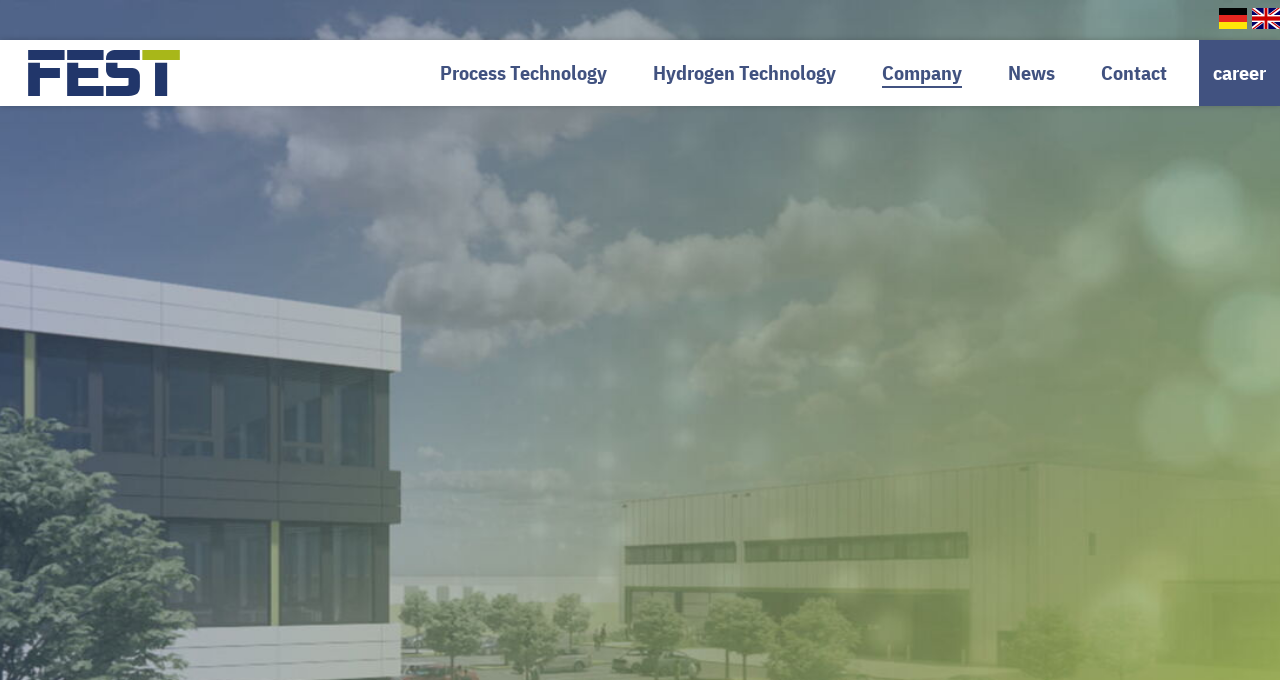From the given element description: "Process Technology", find the bounding box for the UI element. Provide the coordinates as four float numbers between 0 and 1, in the order [left, top, right, bottom].

[0.333, 0.059, 0.485, 0.156]